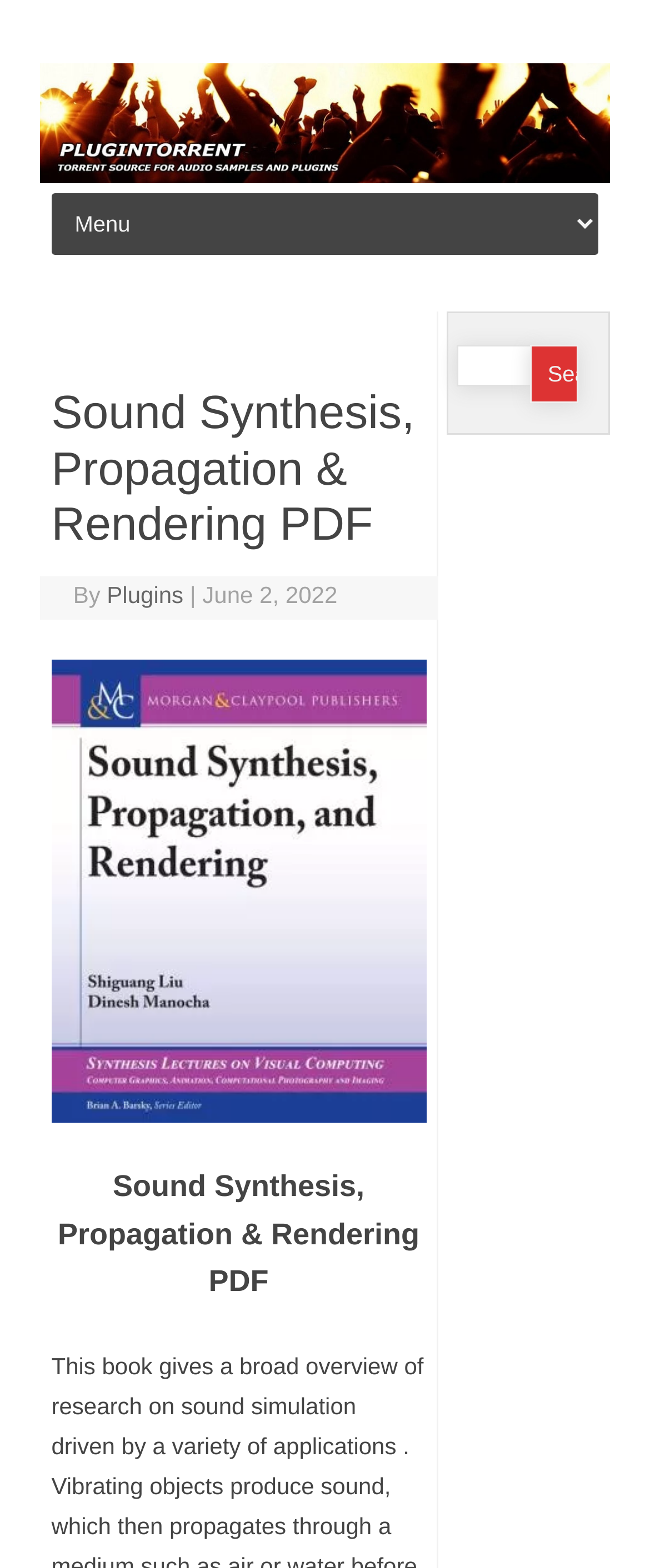Provide the bounding box coordinates of the HTML element this sentence describes: "Skip to content". The bounding box coordinates consist of four float numbers between 0 and 1, i.e., [left, top, right, bottom].

[0.5, 0.119, 0.738, 0.134]